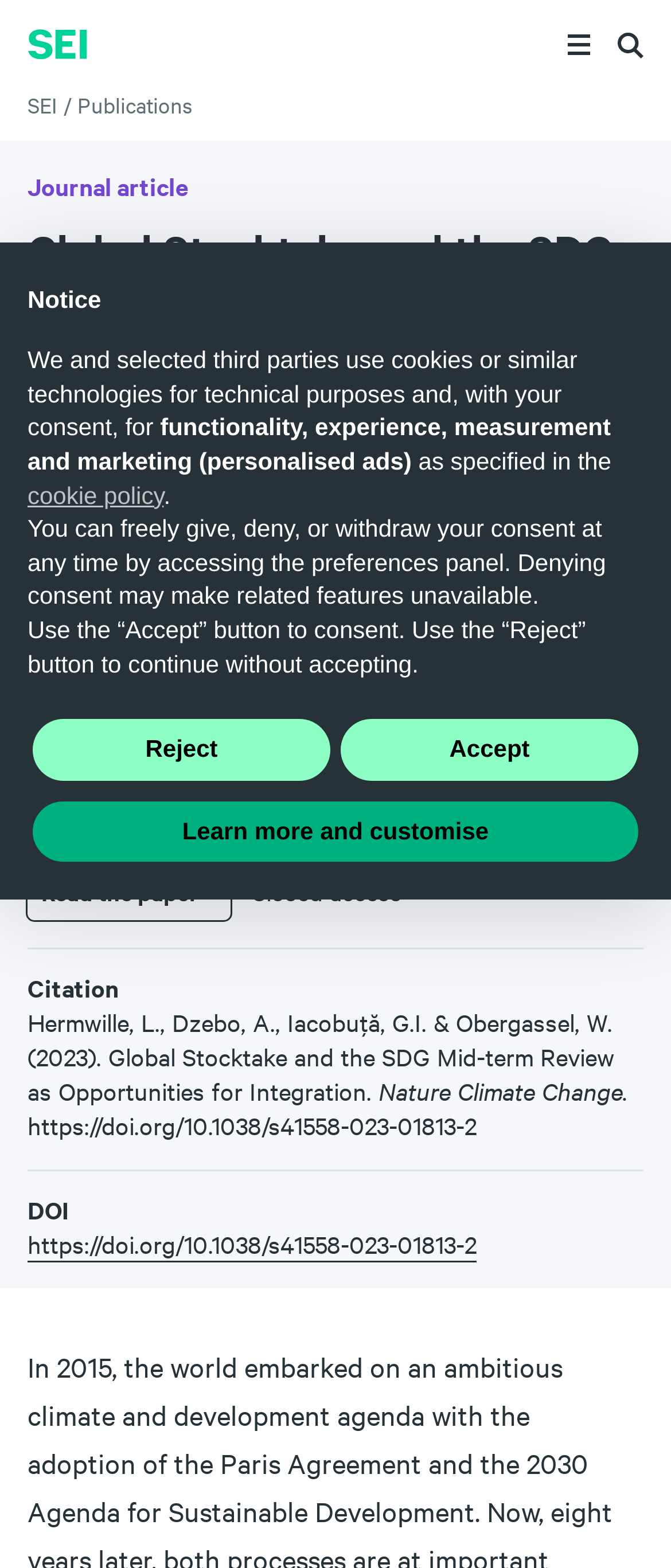Please identify the bounding box coordinates of the element's region that should be clicked to execute the following instruction: "Read the paper". The bounding box coordinates must be four float numbers between 0 and 1, i.e., [left, top, right, bottom].

[0.041, 0.551, 0.343, 0.587]